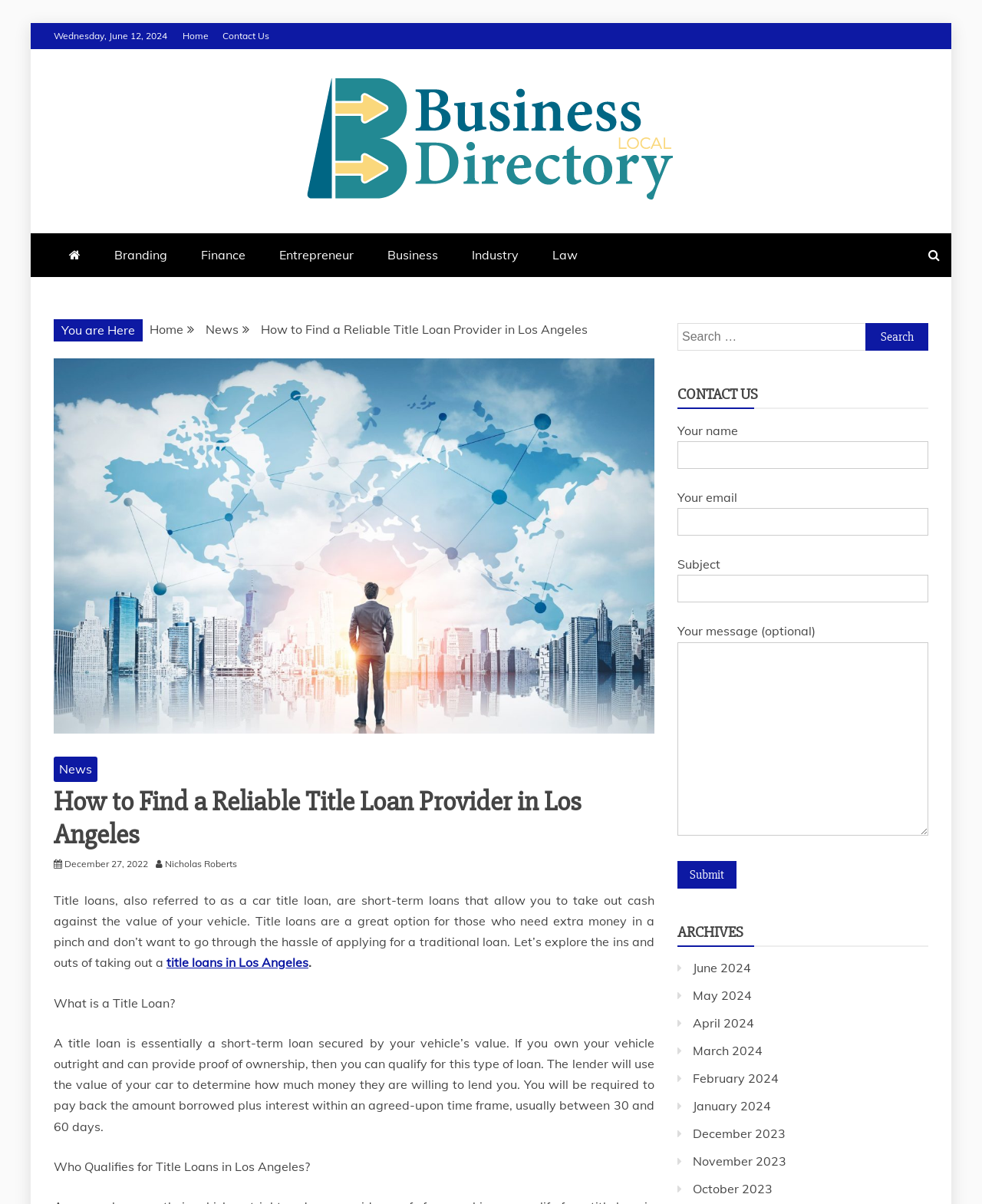Please locate the bounding box coordinates of the element that needs to be clicked to achieve the following instruction: "View the 'News' page". The coordinates should be four float numbers between 0 and 1, i.e., [left, top, right, bottom].

[0.209, 0.267, 0.243, 0.28]